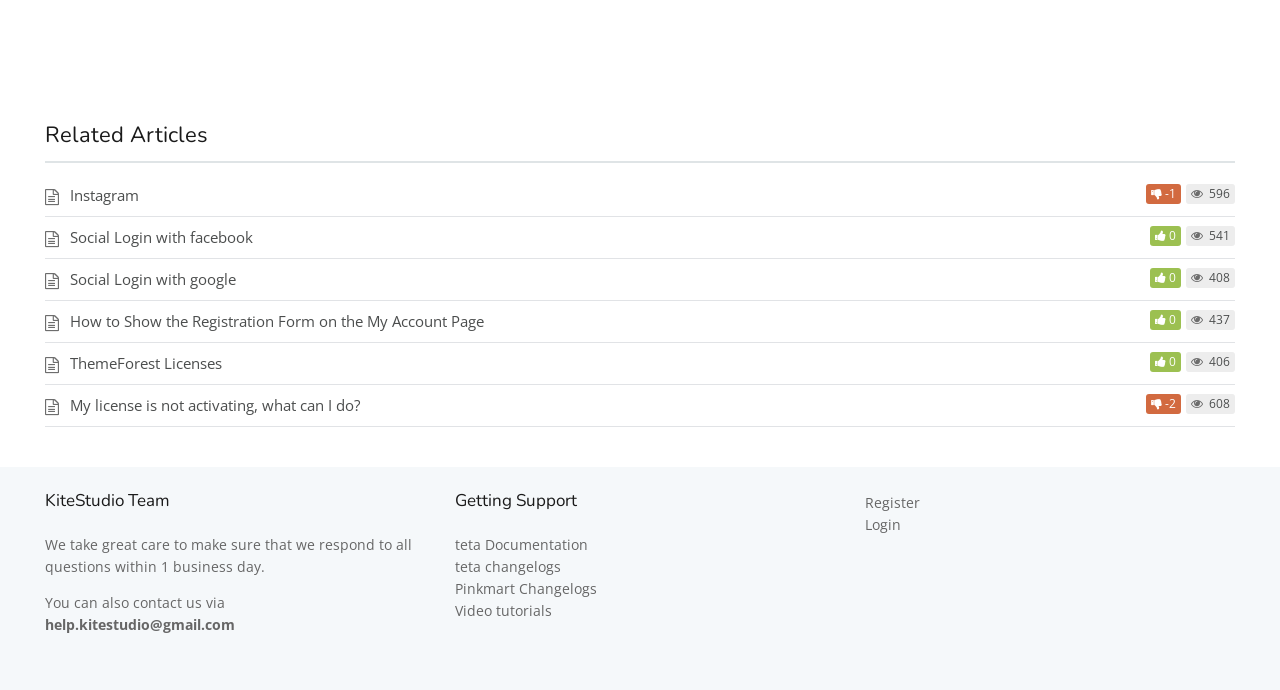Can you show the bounding box coordinates of the region to click on to complete the task described in the instruction: "Search for a keyword"?

None